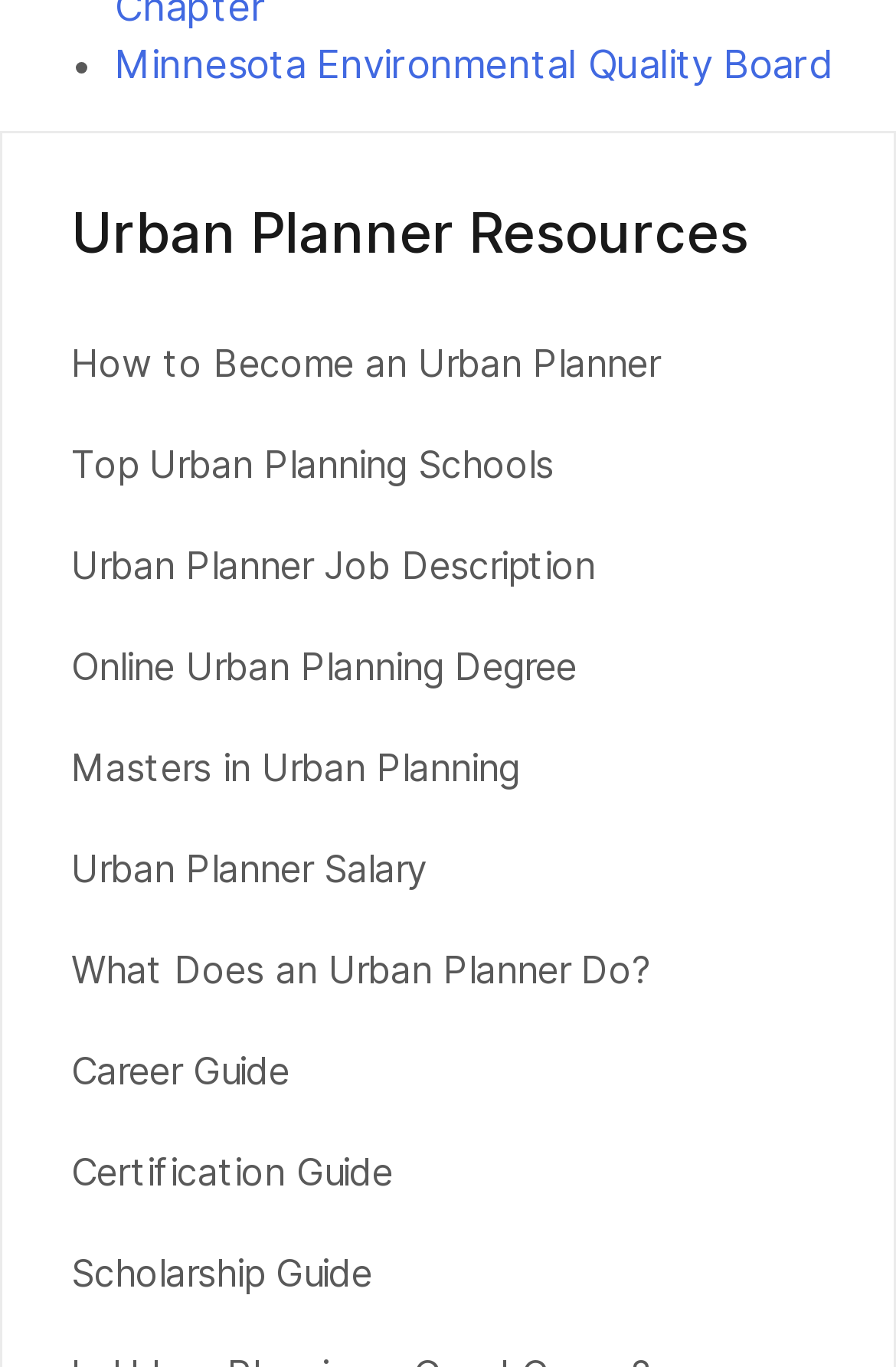Specify the bounding box coordinates of the region I need to click to perform the following instruction: "Click the 'Industry' link". The coordinates must be four float numbers in the range of 0 to 1, i.e., [left, top, right, bottom].

None